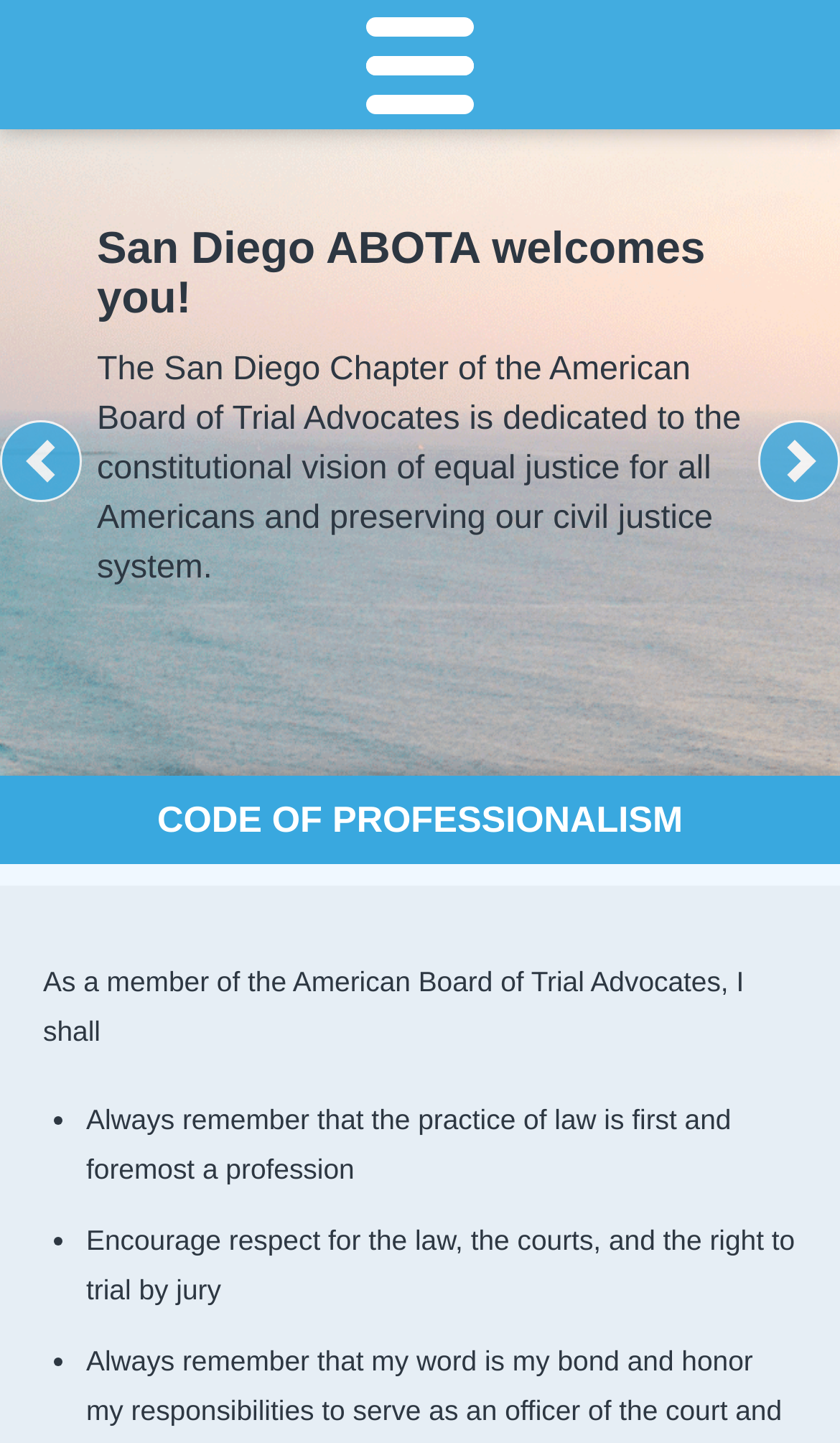What is the tone of the webpage?
Answer the question using a single word or phrase, according to the image.

Professional